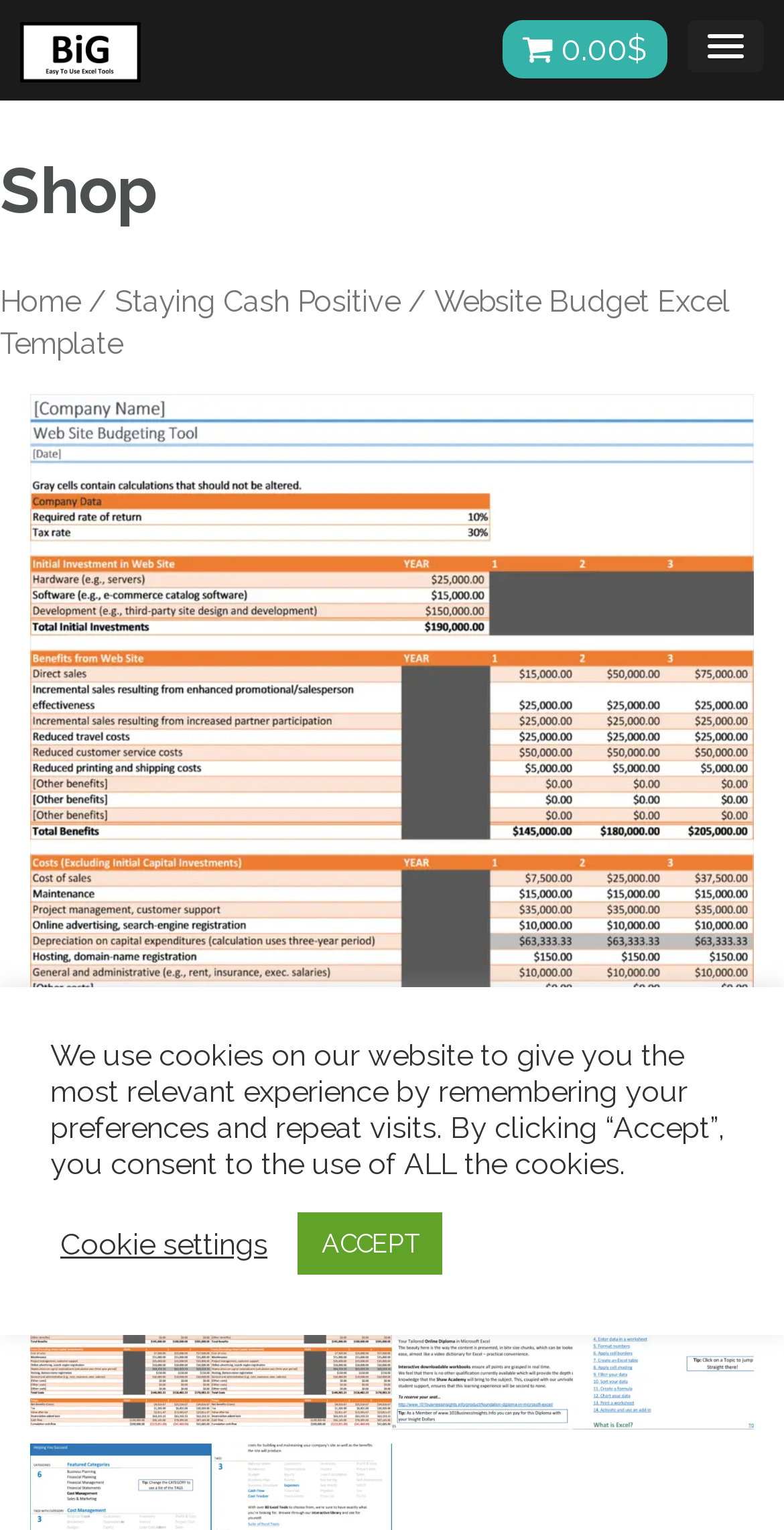Write an exhaustive caption that covers the webpage's main aspects.

This webpage is about a website budget Excel template, specifically designed for managing website development project expenses over a three-year period. 

At the top left corner, there is a link to "Business Insights Group AG" accompanied by an image of the same name. On the top right corner, there is a link with a popup menu and another link displaying a currency symbol and a zero balance.

Below the top section, there is a heading titled "Shop" that spans the entire width of the page. Underneath, there is a main section that contains a navigation menu, also known as a breadcrumb, which shows the current page's location within the website's hierarchy. The breadcrumb trail starts with "Home", followed by "Staying Cash Positive", and finally "Website Budget Excel Template".

The main section also contains a large link that occupies most of the page's width, which appears to be a call-to-action button for the website budget Excel template. This link is accompanied by an image of the same name. There are three more identical links and images arranged horizontally below the first one, each with a slightly different description.

At the bottom of the page, there is a notice about the website's use of cookies, which informs visitors that the website uses cookies to provide a personalized experience. This notice is accompanied by two buttons: "Cookie settings" and "ACCEPT".